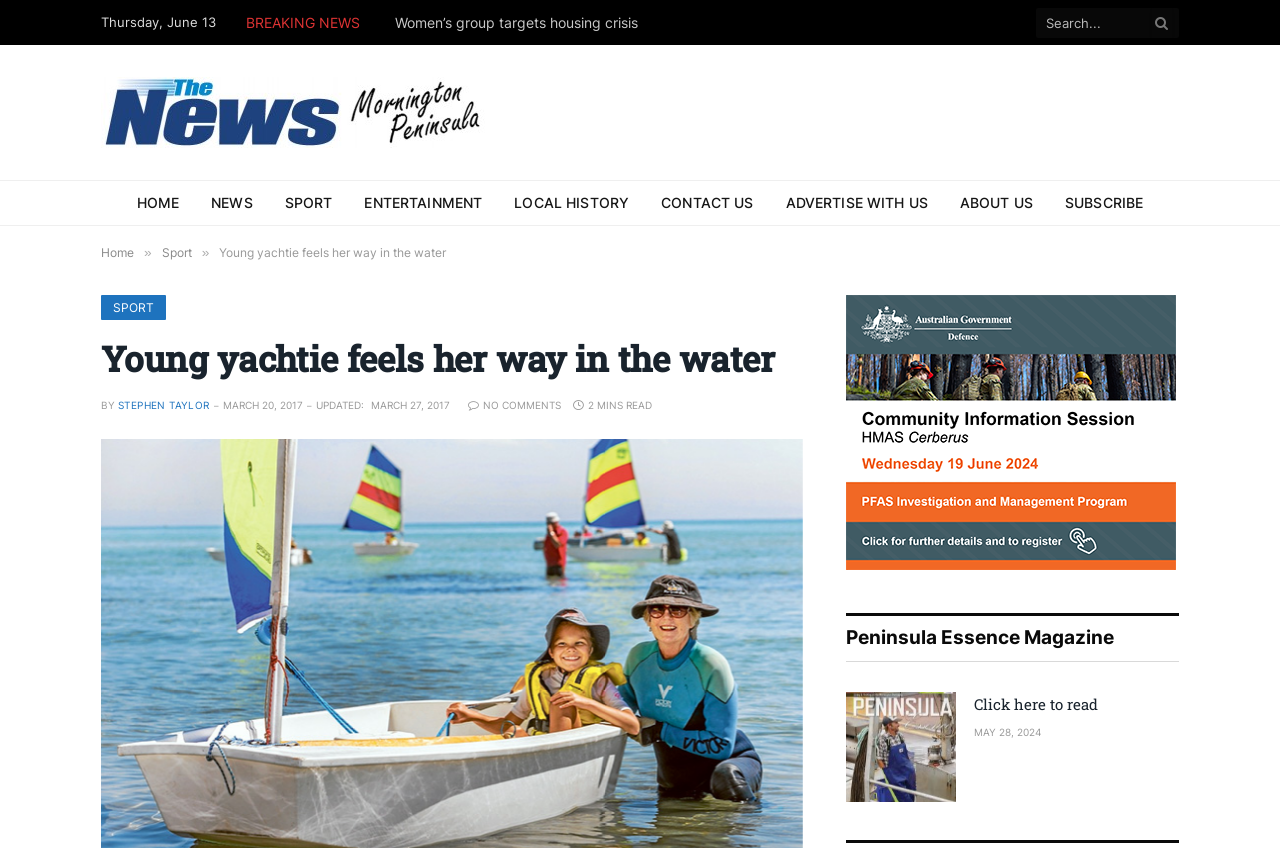Find the bounding box of the UI element described as: "Home". The bounding box coordinates should be given as four float values between 0 and 1, i.e., [left, top, right, bottom].

[0.094, 0.213, 0.153, 0.265]